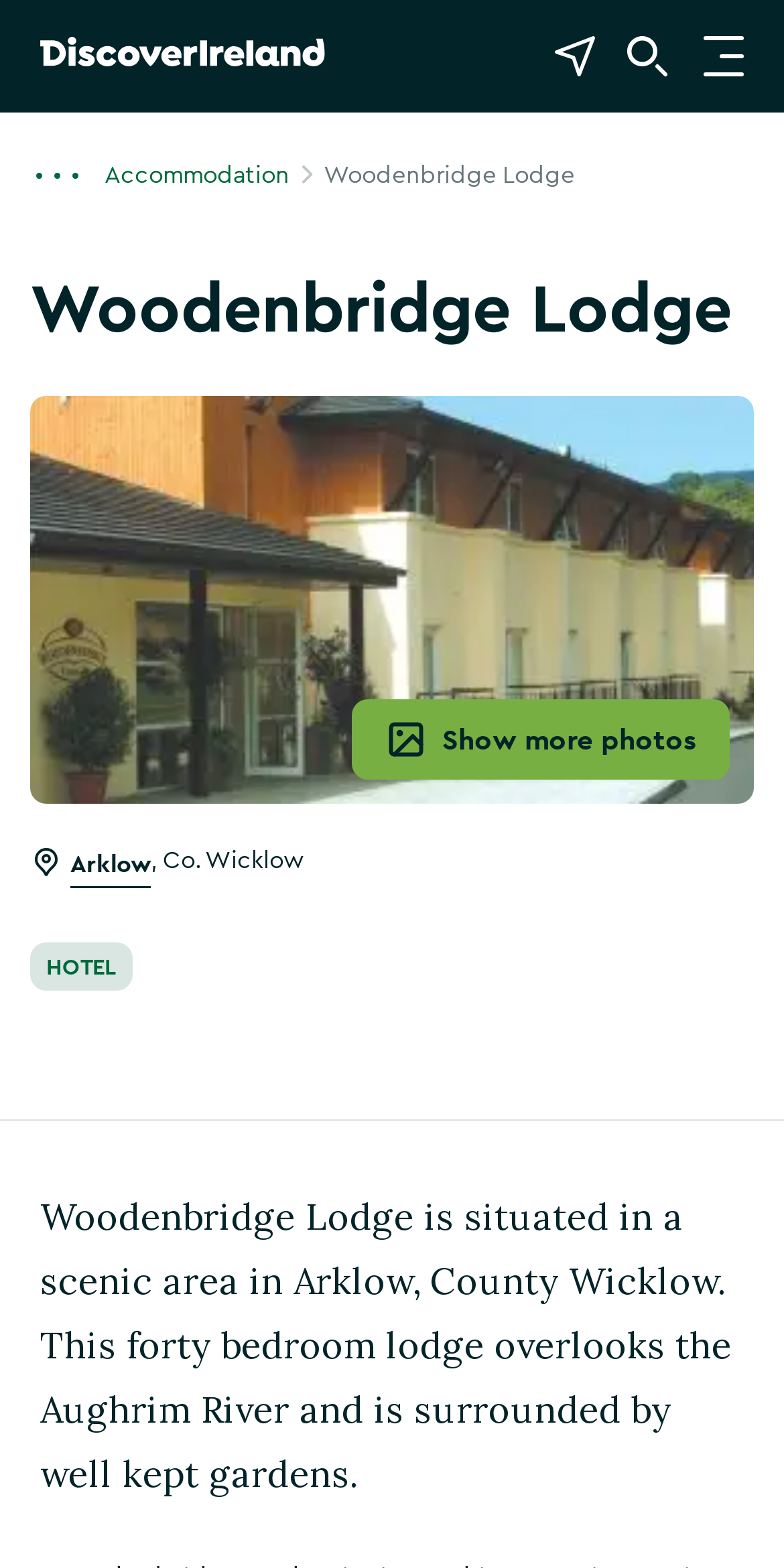Summarize the webpage with intricate details.

The webpage is about Woodenbridge Lodge, a forty-bedroom lodge situated in a scenic area in Arklow, County Wicklow. At the top of the page, there is a header section with a logo of the page on the left, a "View Map" link in the middle, and an "Open Search" button and an "Open navigation" button on the right. 

Below the header section, there is a sub-header section with a "Show all breadcrumbs" button on the left, followed by an "Accommodation" link, and then the title "Woodenbridge Lodge" in a larger font. 

On the left side of the page, there is a large image, and on the right side, there is a section with a "Show more photos" button and a smaller image above it. 

The main content of the page is a paragraph describing Woodenbridge Lodge, stating that it is situated in a scenic area in Arklow, County Wicklow, overlooking the Aughrim River and surrounded by well-kept gardens. 

There are also some links and text on the page, including "Arklow", "Co. Wicklow", and "HOTEL", which are likely related to the location and type of accommodation.